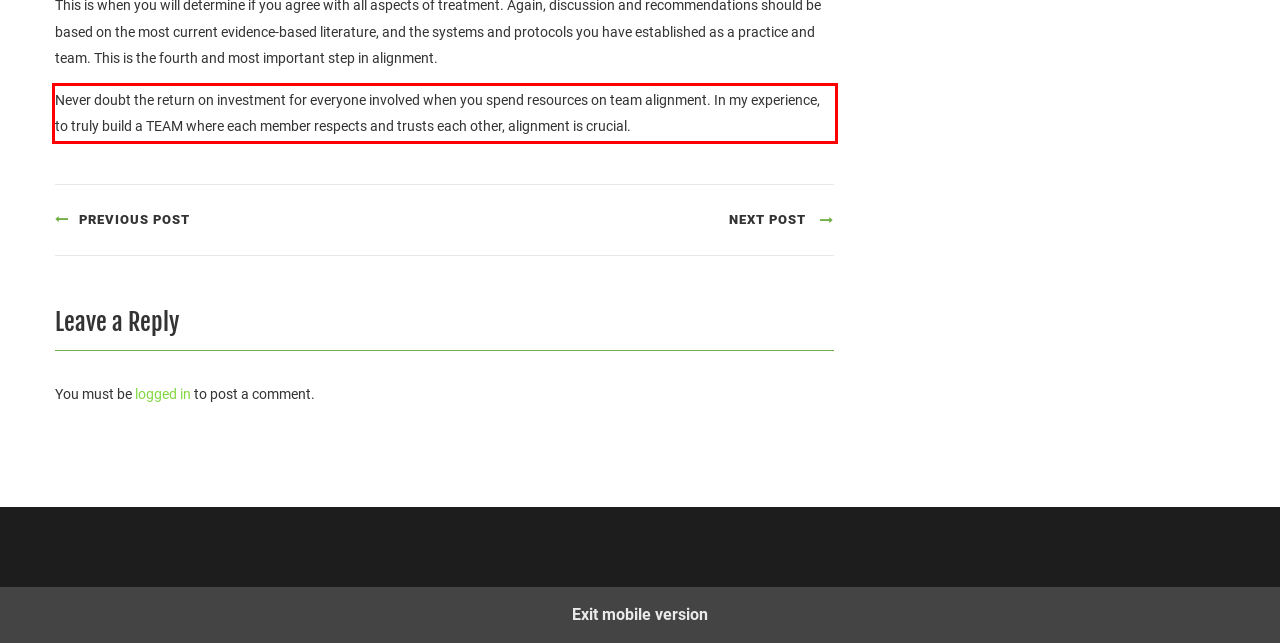Examine the screenshot of the webpage, locate the red bounding box, and perform OCR to extract the text contained within it.

Never doubt the return on investment for everyone involved when you spend resources on team alignment. In my experience, to truly build a TEAM where each member respects and trusts each other, alignment is crucial.